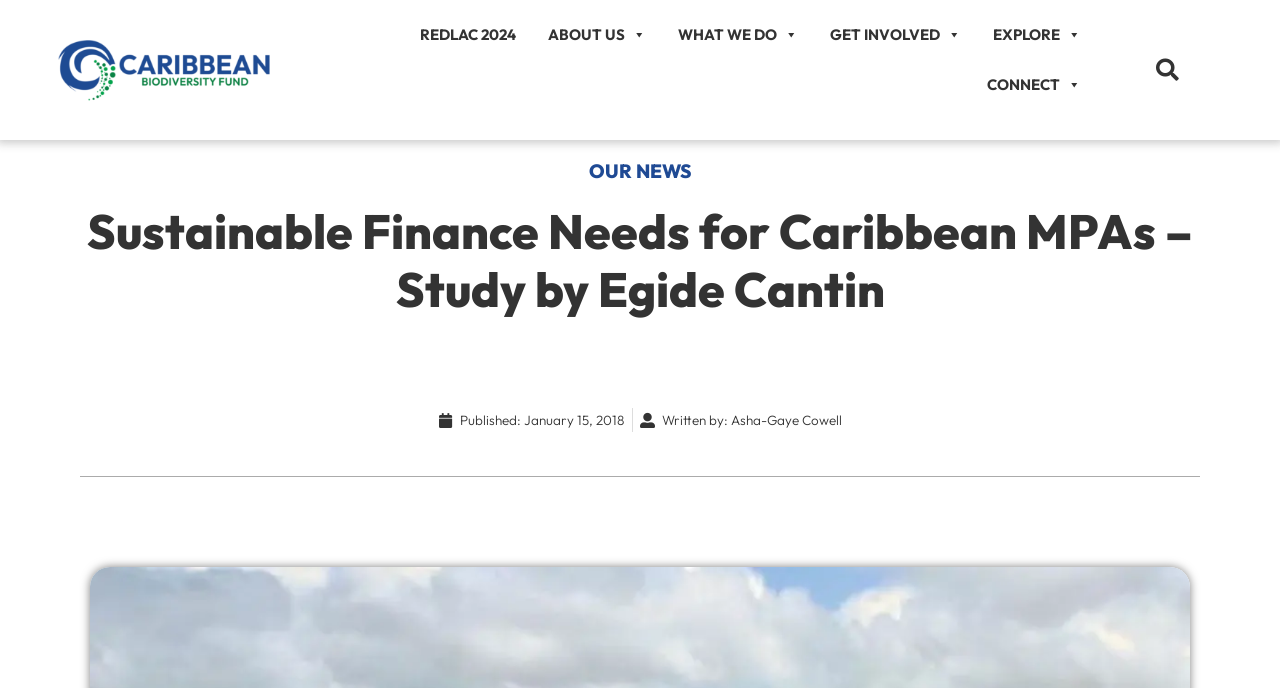Detail the webpage's structure and highlights in your description.

The webpage is about a study on sustainable finance needs for Caribbean Marine Protected Areas (MPAs) conducted by Egide Cantin. At the top, there are six links: an empty link, REDLAC 2024, ABOUT US, WHAT WE DO, GET INVOLVED, and EXPLORE, which are positioned horizontally and evenly spaced. The ABOUT US, WHAT WE DO, GET INVOLVED, and EXPLORE links have a dropdown menu. 

To the right of these links, there is a search bar with a search button. Below the links and search bar, there is a heading "OUR NEWS" followed by a subheading "Sustainable Finance Needs for Caribbean MPAs – Study by Egide Cantin". 

Under the subheading, there is a publication date "January 15, 2018" and the author's name "Asha-Gaye Cowell". The publication date and author's name are positioned below the subheading and aligned to the right.